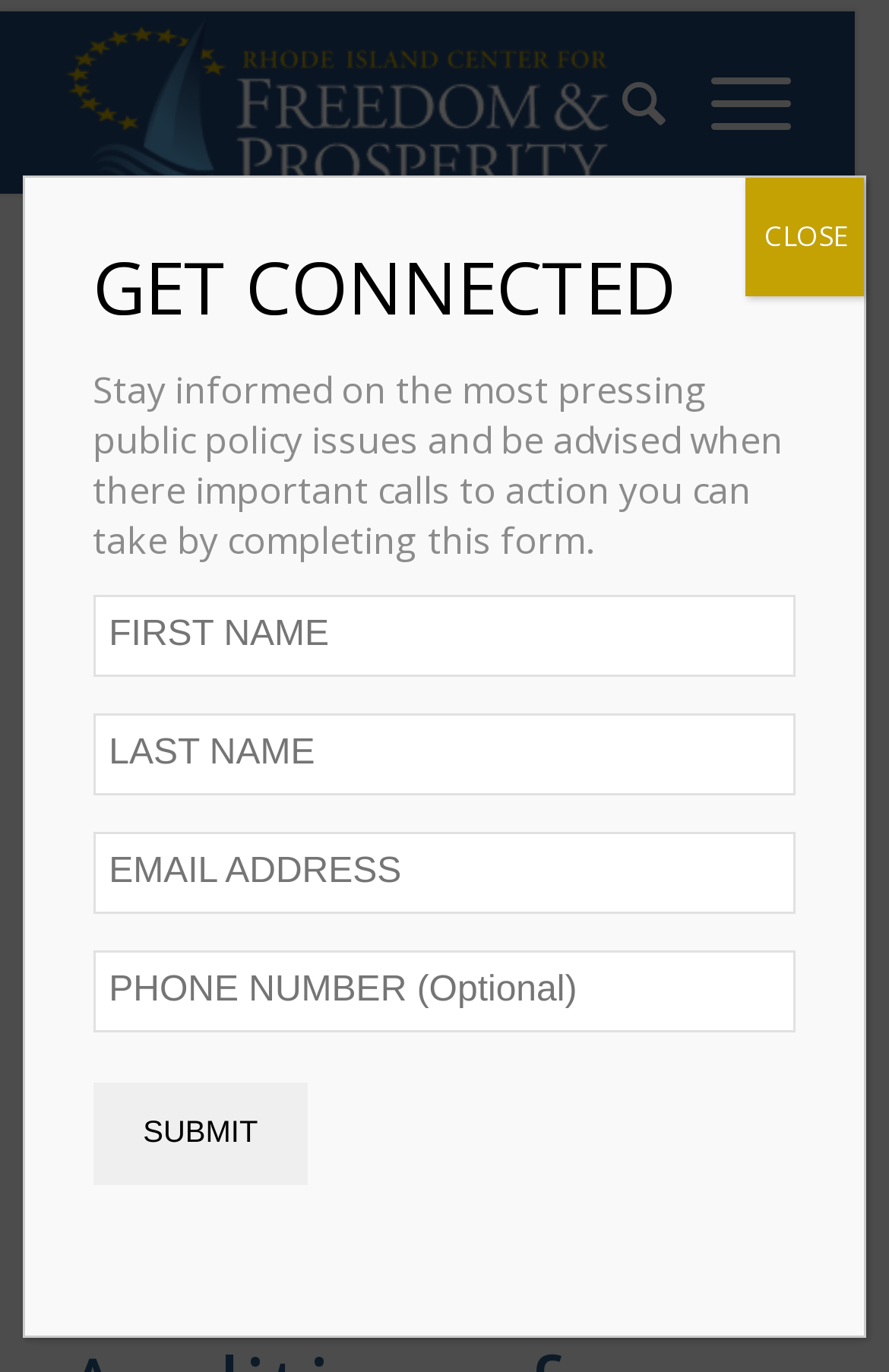Find the bounding box coordinates of the element to click in order to complete this instruction: "Go to Home page". The bounding box coordinates must be four float numbers between 0 and 1, denoted as [left, top, right, bottom].

None